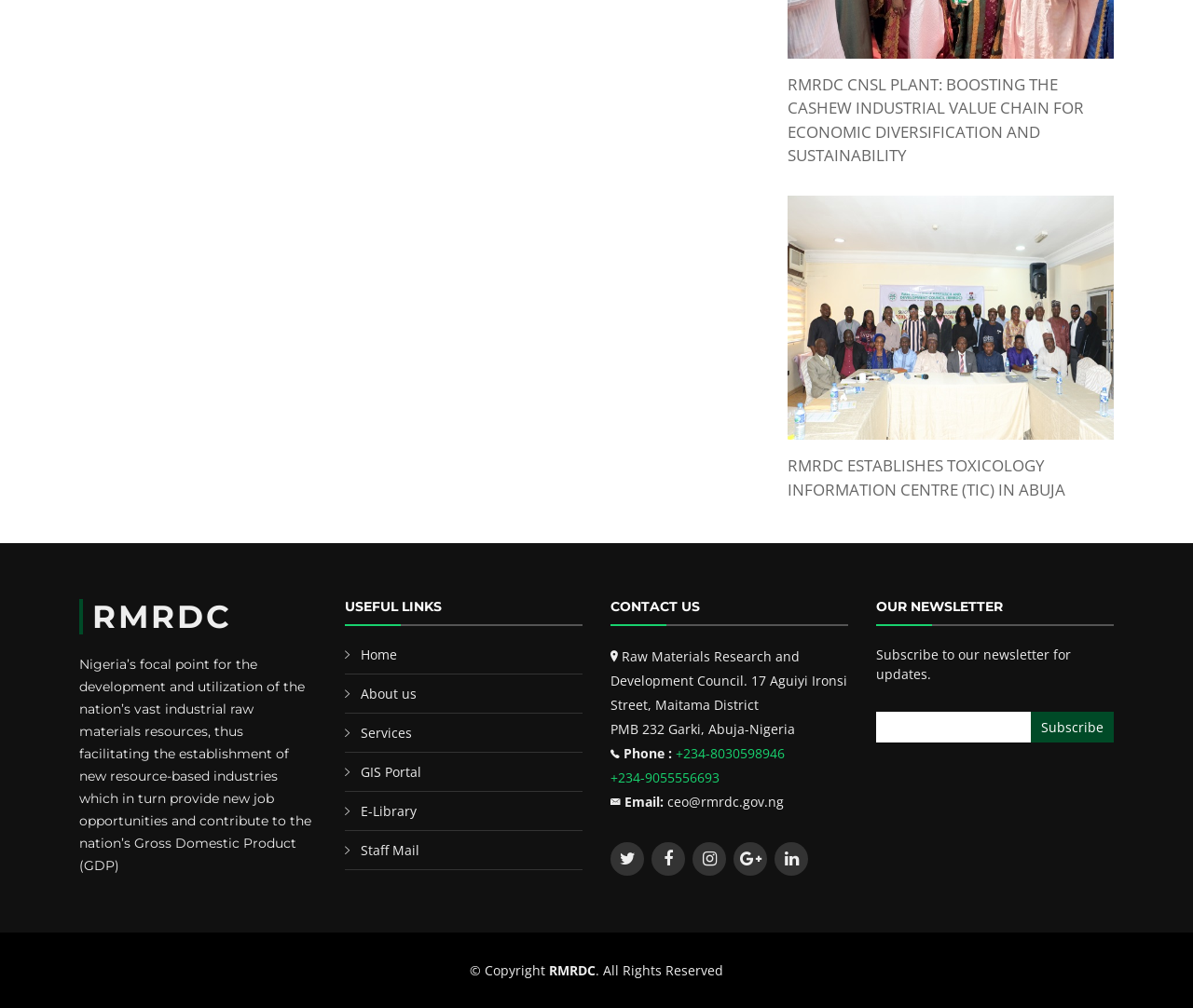Please determine the bounding box of the UI element that matches this description: Waiting for McCrory. The coordinates should be given as (top-left x, top-left y, bottom-right x, bottom-right y), with all values between 0 and 1.

None